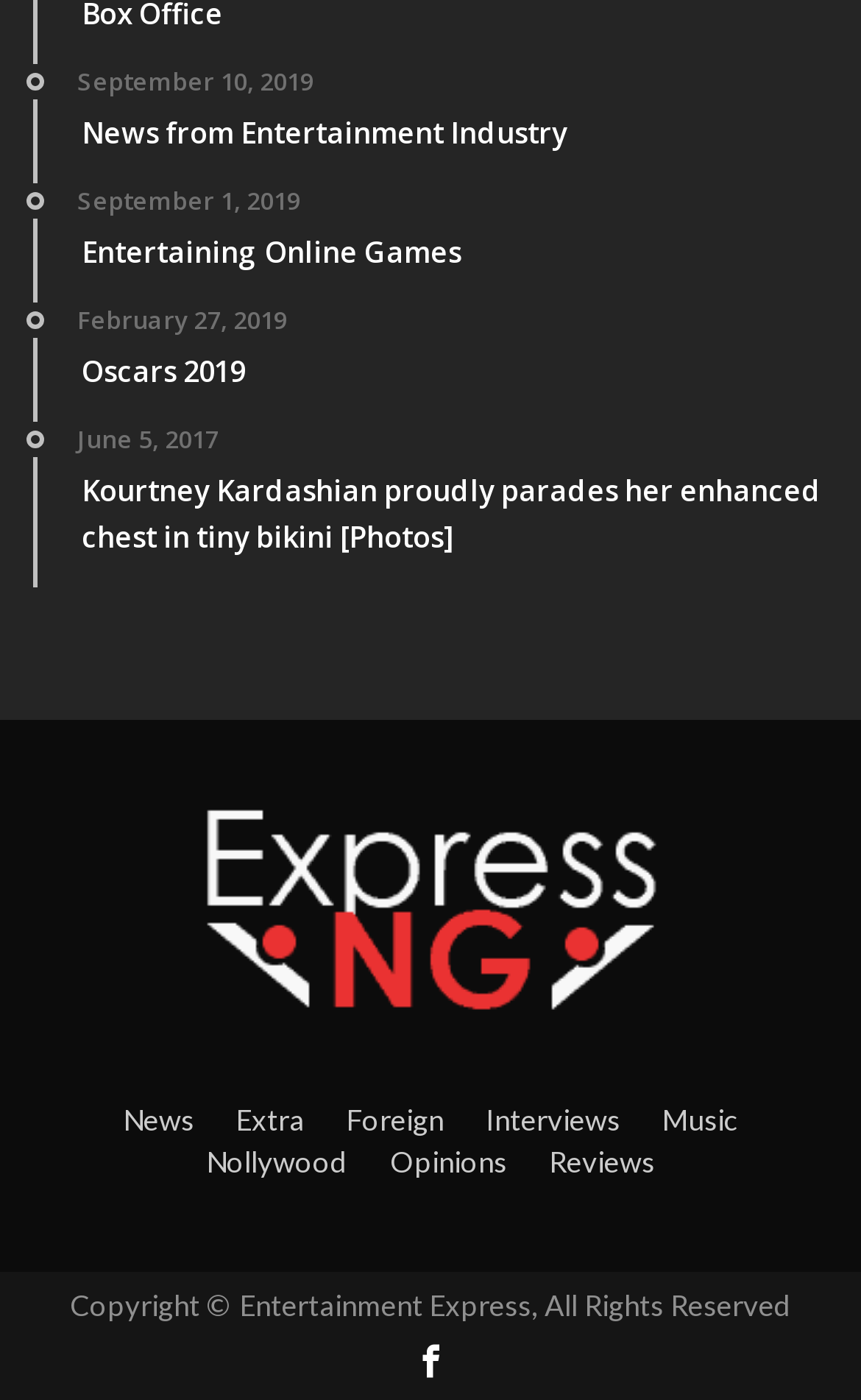Please provide the bounding box coordinates for the UI element as described: "February 27, 2019 Oscars 2019". The coordinates must be four floats between 0 and 1, represented as [left, top, right, bottom].

[0.038, 0.217, 0.974, 0.302]